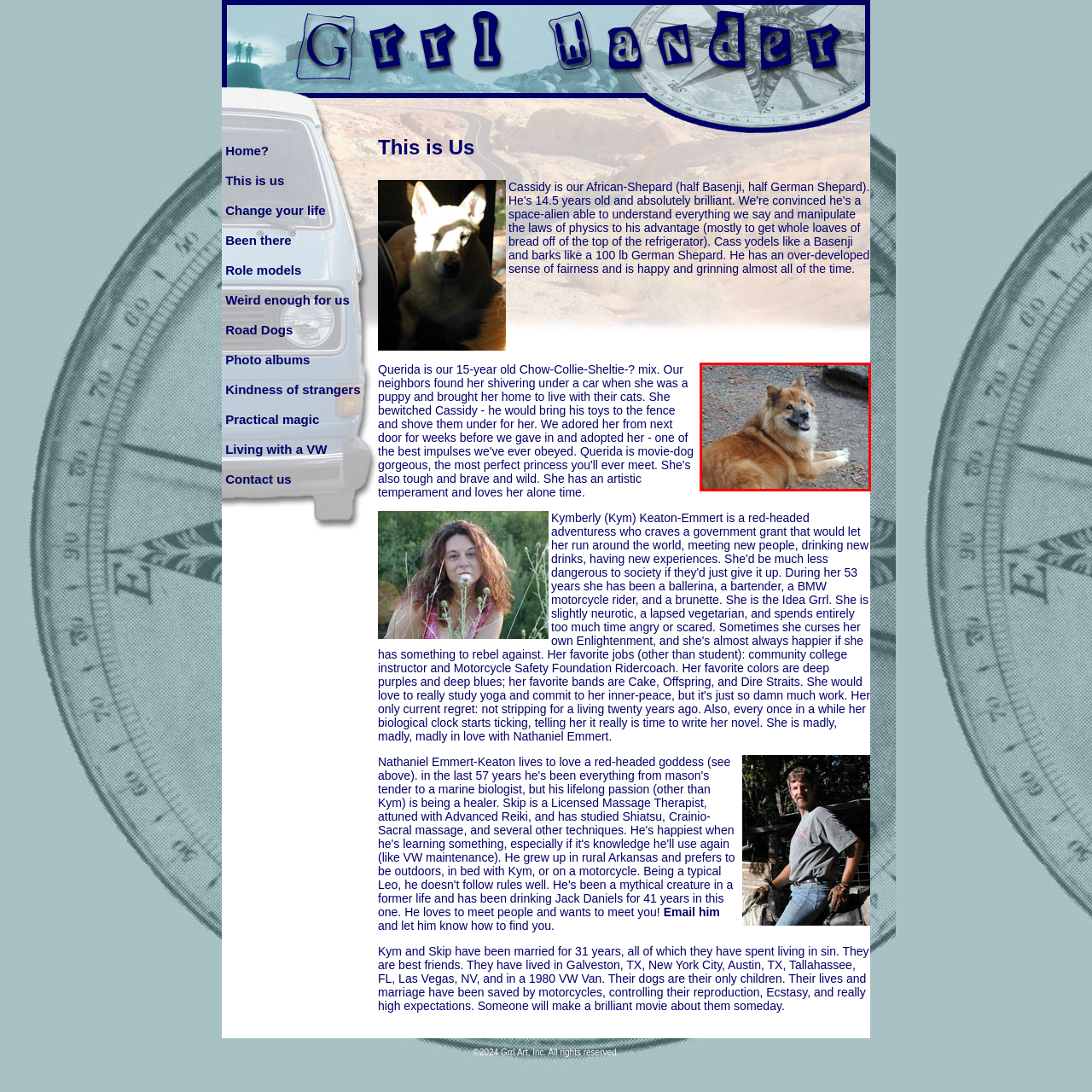Provide an in-depth caption for the image inside the red boundary.

This charming image features a content-looking dog resting outdoors among fallen leaves. With a luscious, golden-brown coat and a friendly expression, the dog appears to be enjoying a moment of relaxation in a natural setting. The dog's ears are perked up, and it has a bright, inviting smile, suggesting a well-loved and happy companion. The backdrop consists of earthy tones, with a hint of rocks and nature, reflecting an adventurous lifestyle outdoors. This image is associated with the narrative of Kymberly and Nathaniel Emmert-Keaton, who share their lives with beloved canine companions, highlighting the joy and companionship pets bring into their adventurous lives.